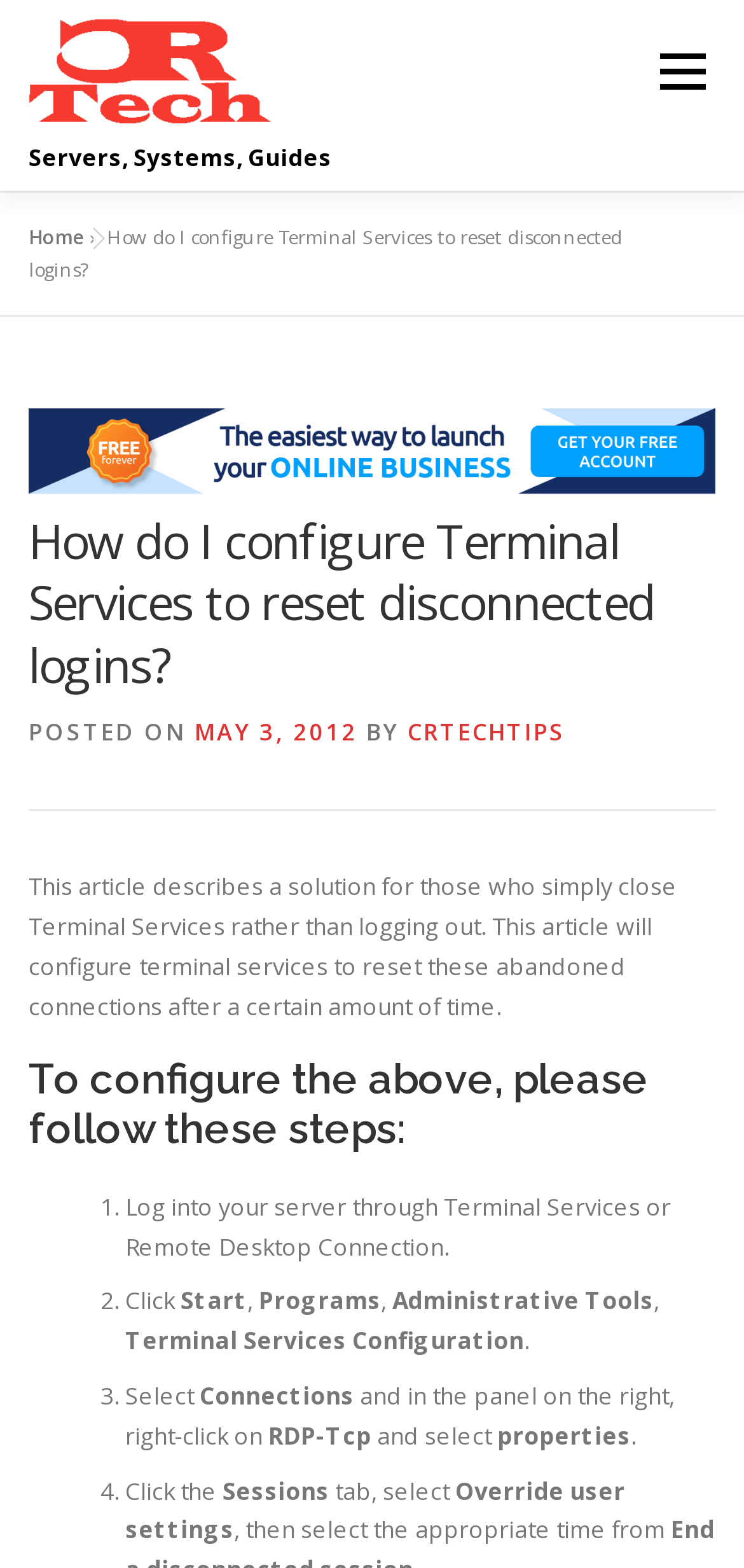Could you locate the bounding box coordinates for the section that should be clicked to accomplish this task: "Click on CR Tech".

[0.038, 0.035, 0.363, 0.056]